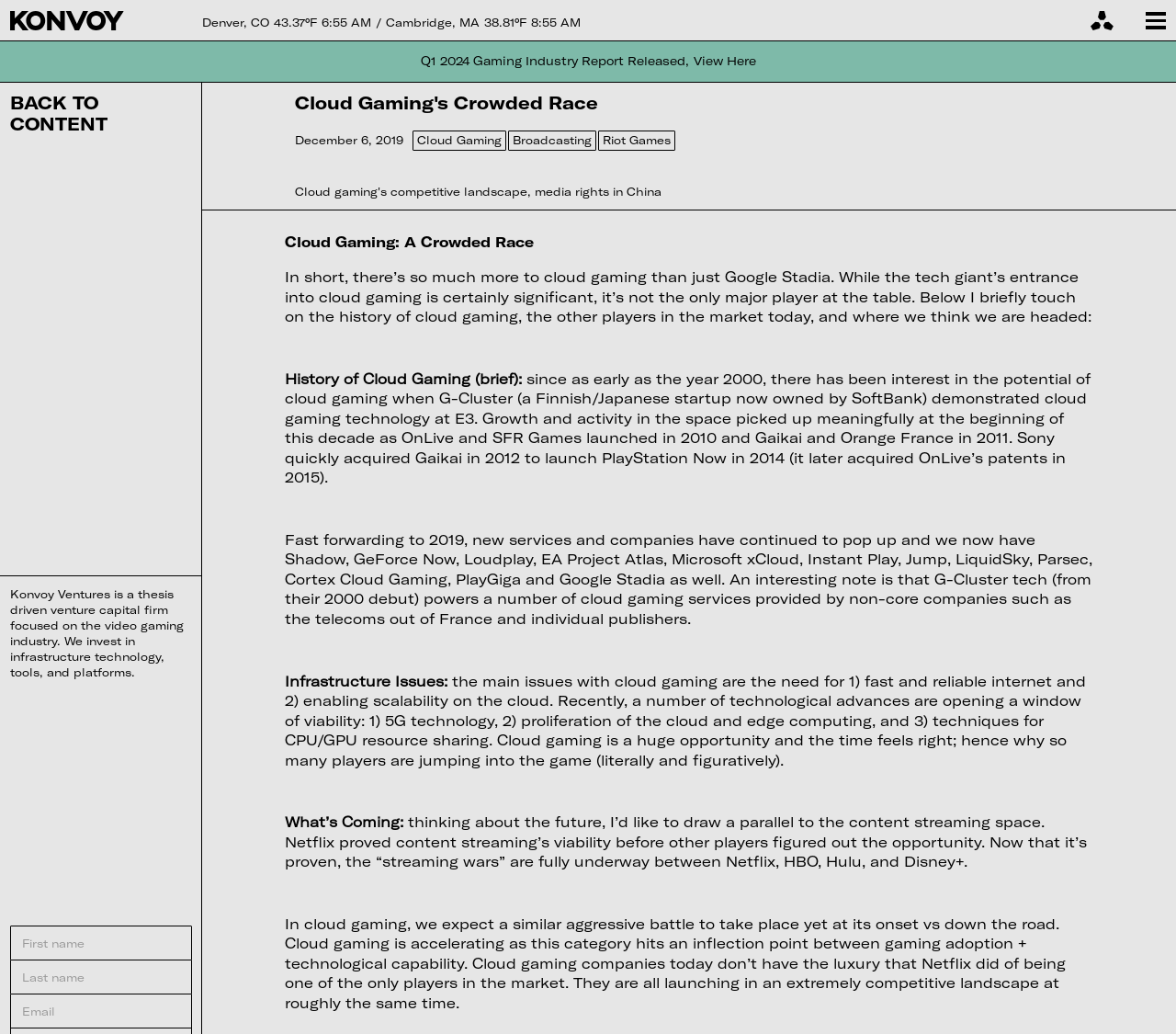What is the main issue with cloud gaming?
Based on the screenshot, respond with a single word or phrase.

Infrastructure Issues